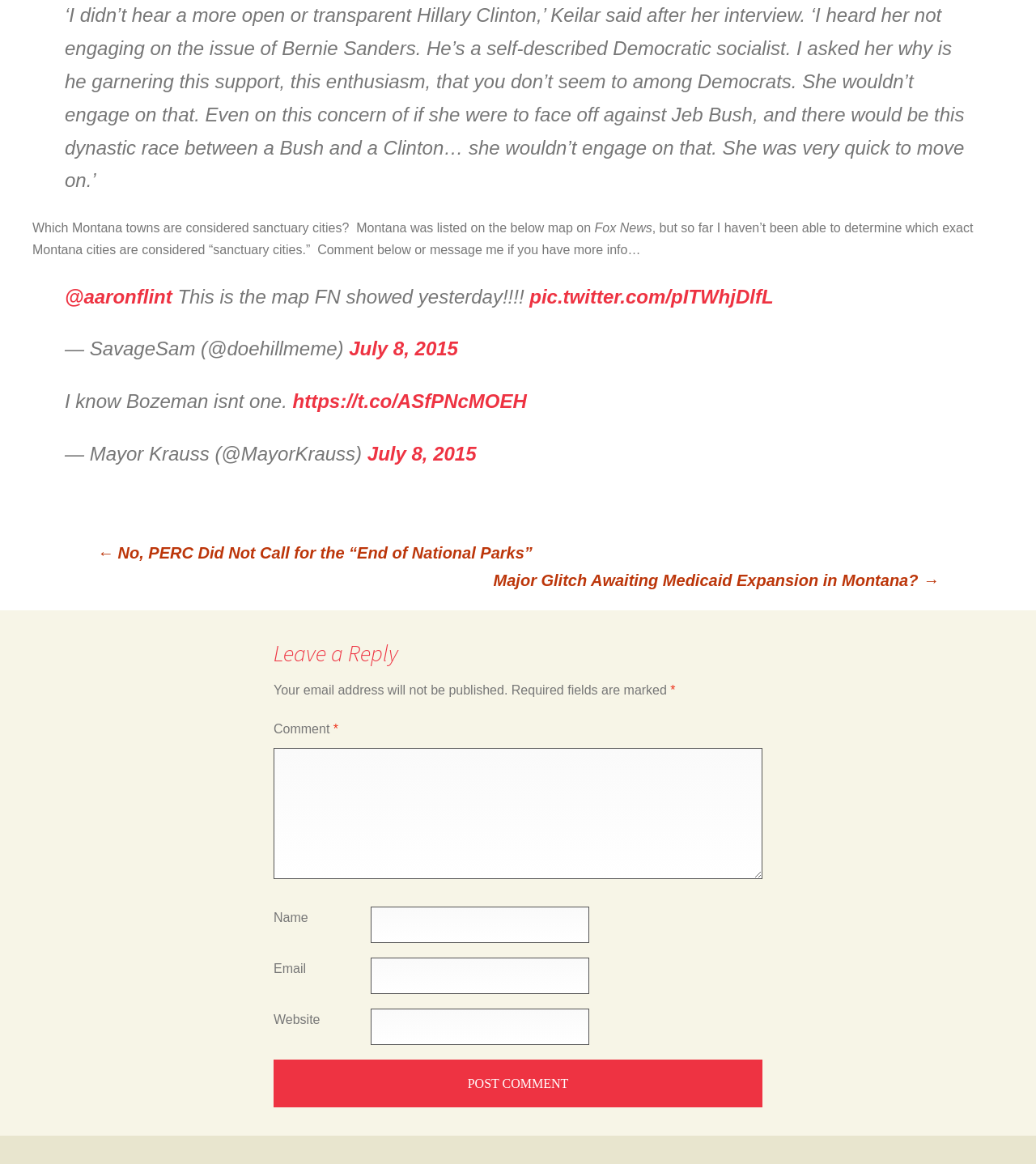What is the purpose of the textboxes at the bottom of the page?
Please answer the question as detailed as possible based on the image.

The textboxes at the bottom of the page are for users to leave a comment, with fields for their name, email, website, and the comment itself.